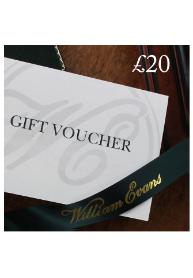What is the value of the gift voucher?
Carefully examine the image and provide a detailed answer to the question.

The value of the gift voucher can be determined by looking at the amount written above the text 'GIFT VOUCHER', which is £20.